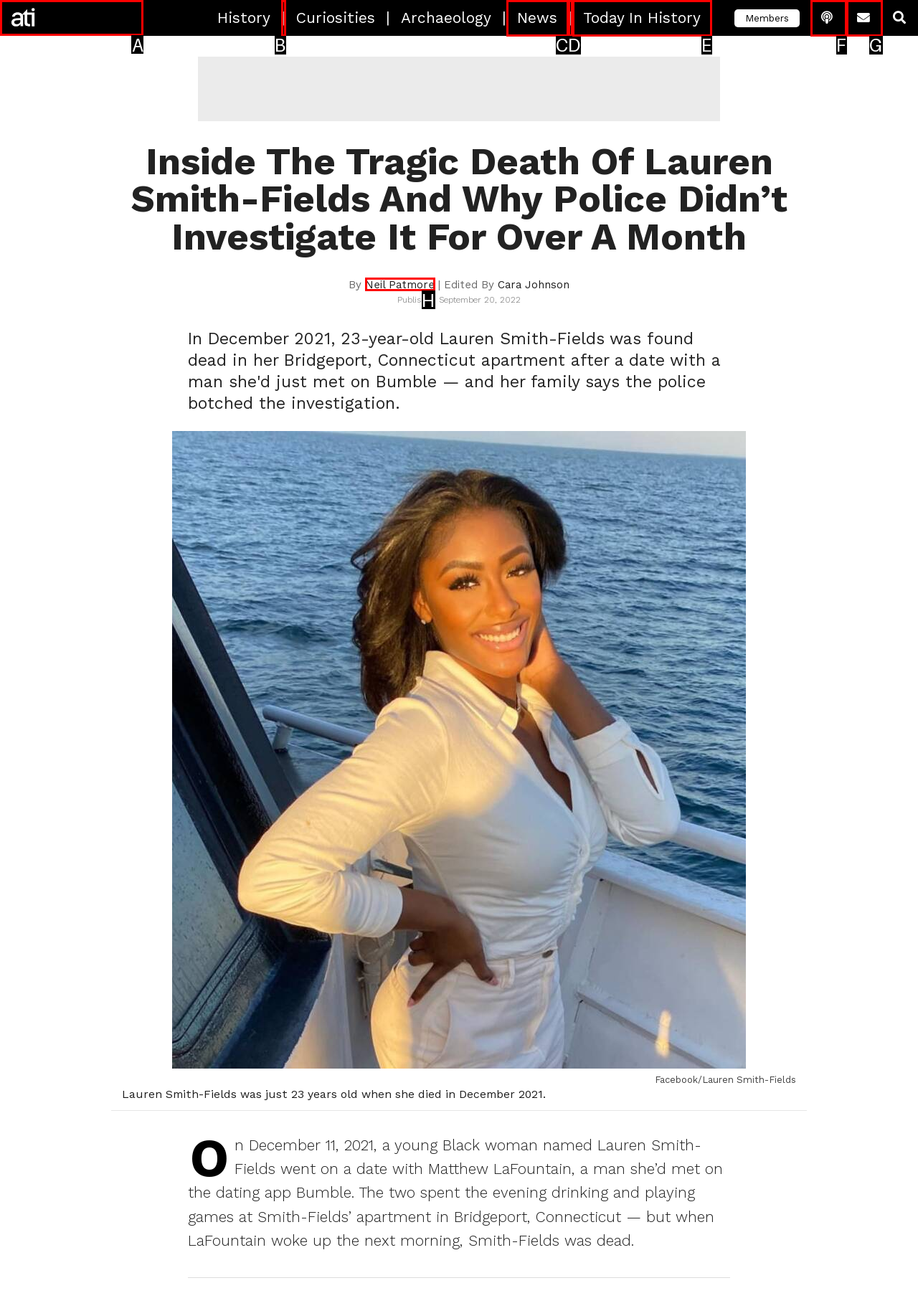Specify which UI element should be clicked to accomplish the task: Click on 'All That's Interesting'. Answer with the letter of the correct choice.

A